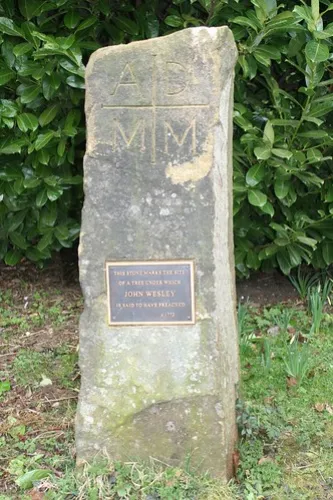In what year did John Wesley preach at this site?
Please provide a detailed and thorough answer to the question.

According to the caption, the monument marks the site where John Wesley preached in 1772, making this the specific year mentioned in the context.